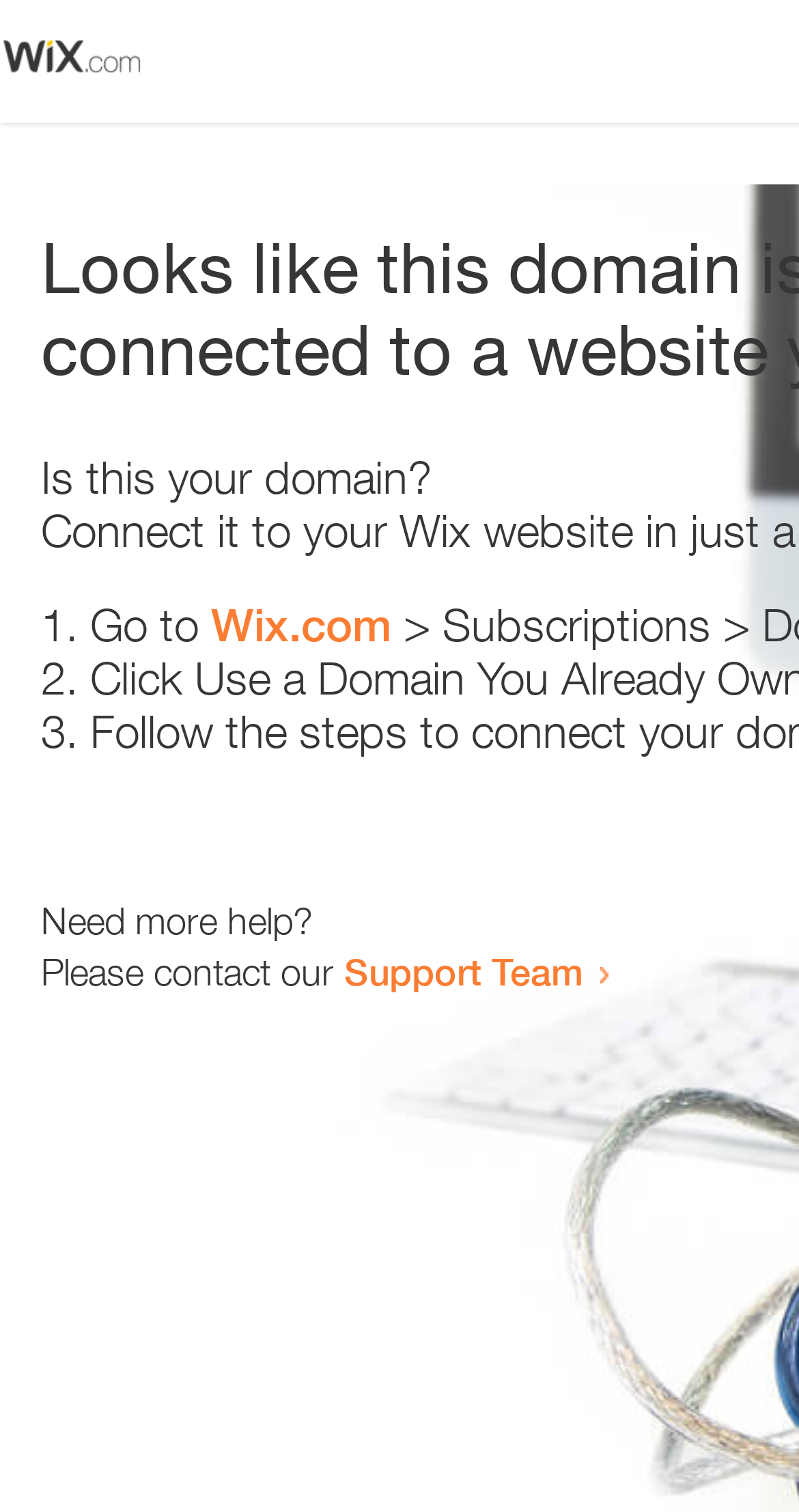Identify and provide the bounding box coordinates of the UI element described: "Terms of Service - India". The coordinates should be formatted as [left, top, right, bottom], with each number being a float between 0 and 1.

None